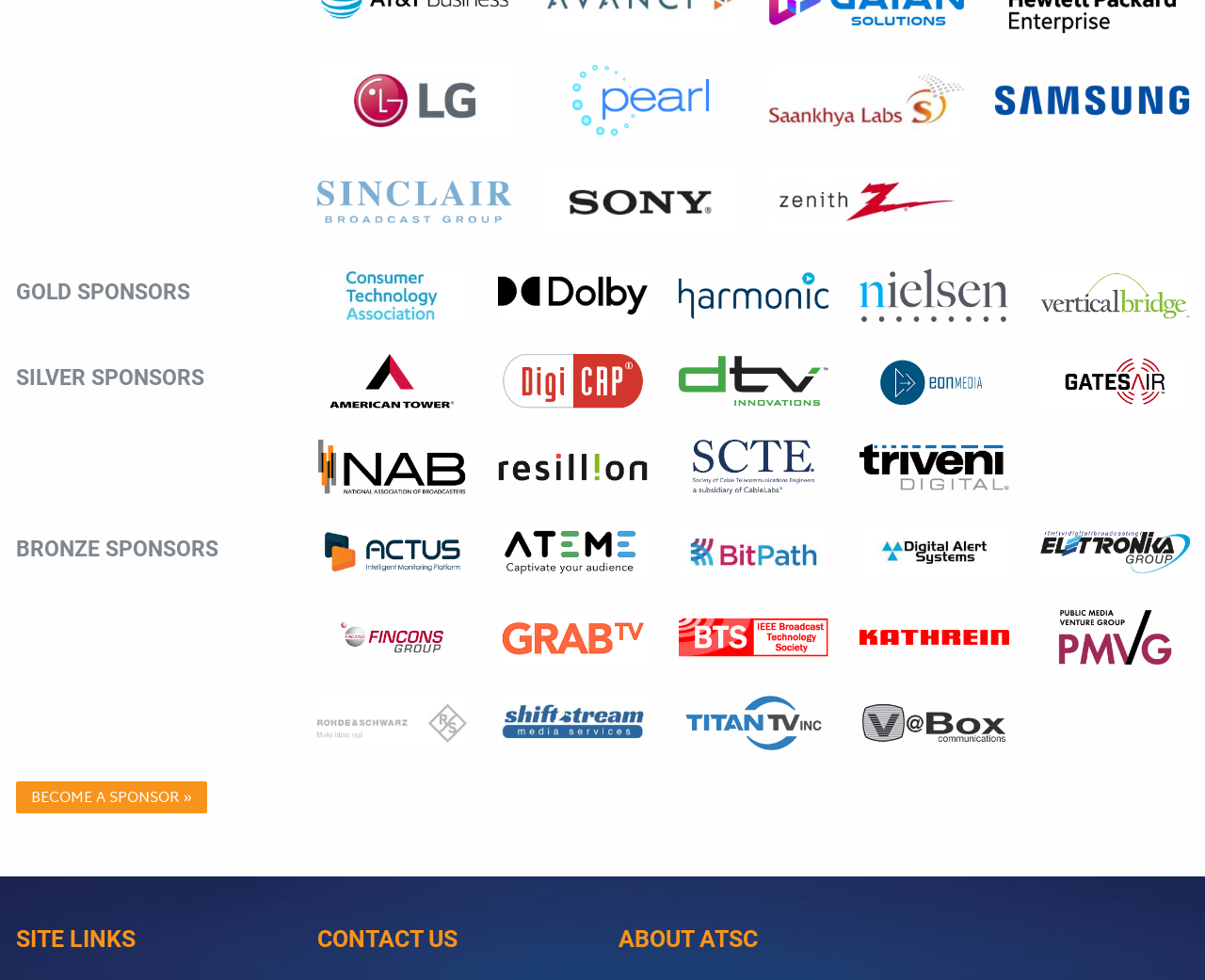Please identify the bounding box coordinates of the region to click in order to complete the task: "Read the 'Terms & Privacy' page". The coordinates must be four float numbers between 0 and 1, specified as [left, top, right, bottom].

None